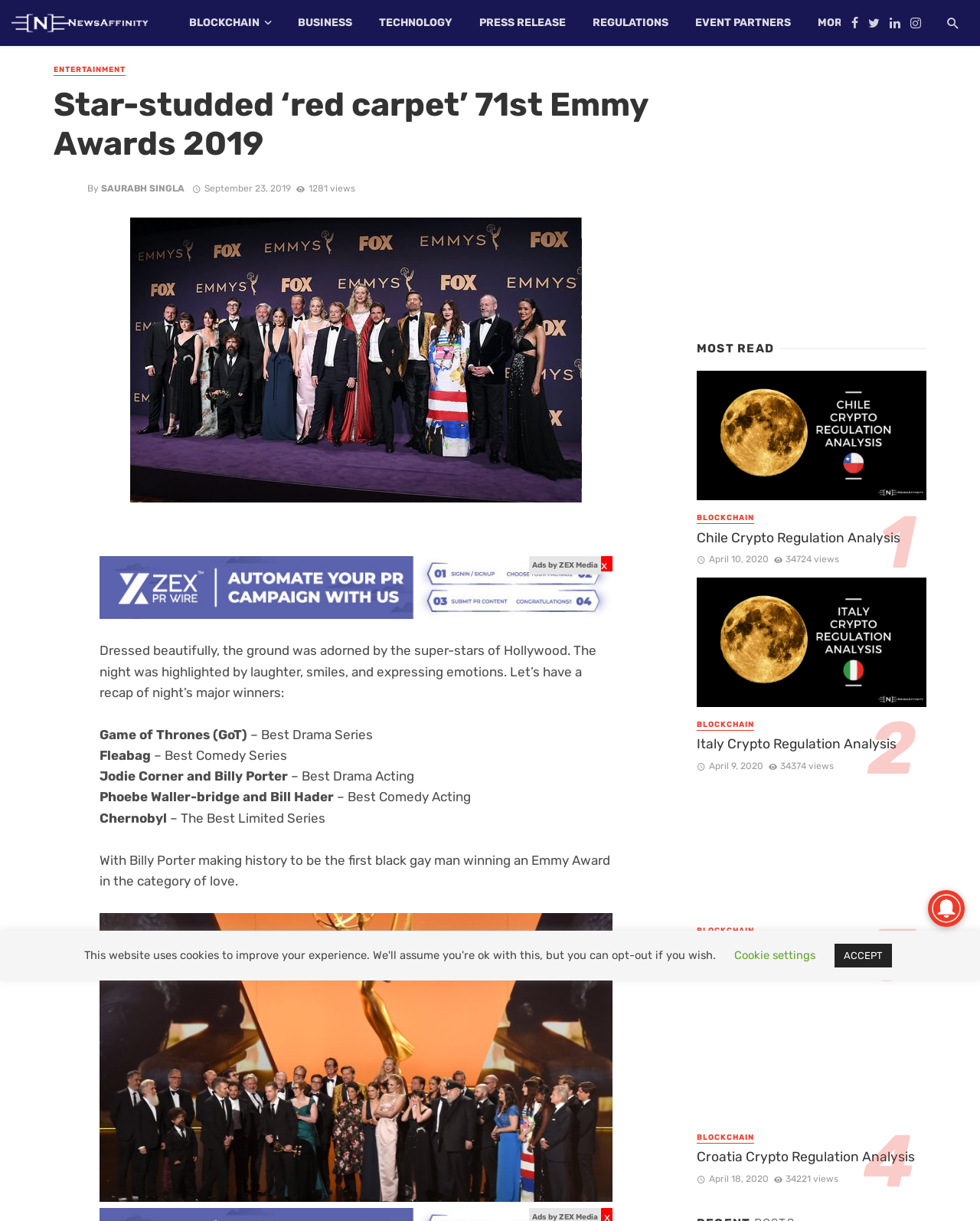What is the primary heading on this webpage?

Star-studded ‘red carpet’ 71st Emmy Awards 2019